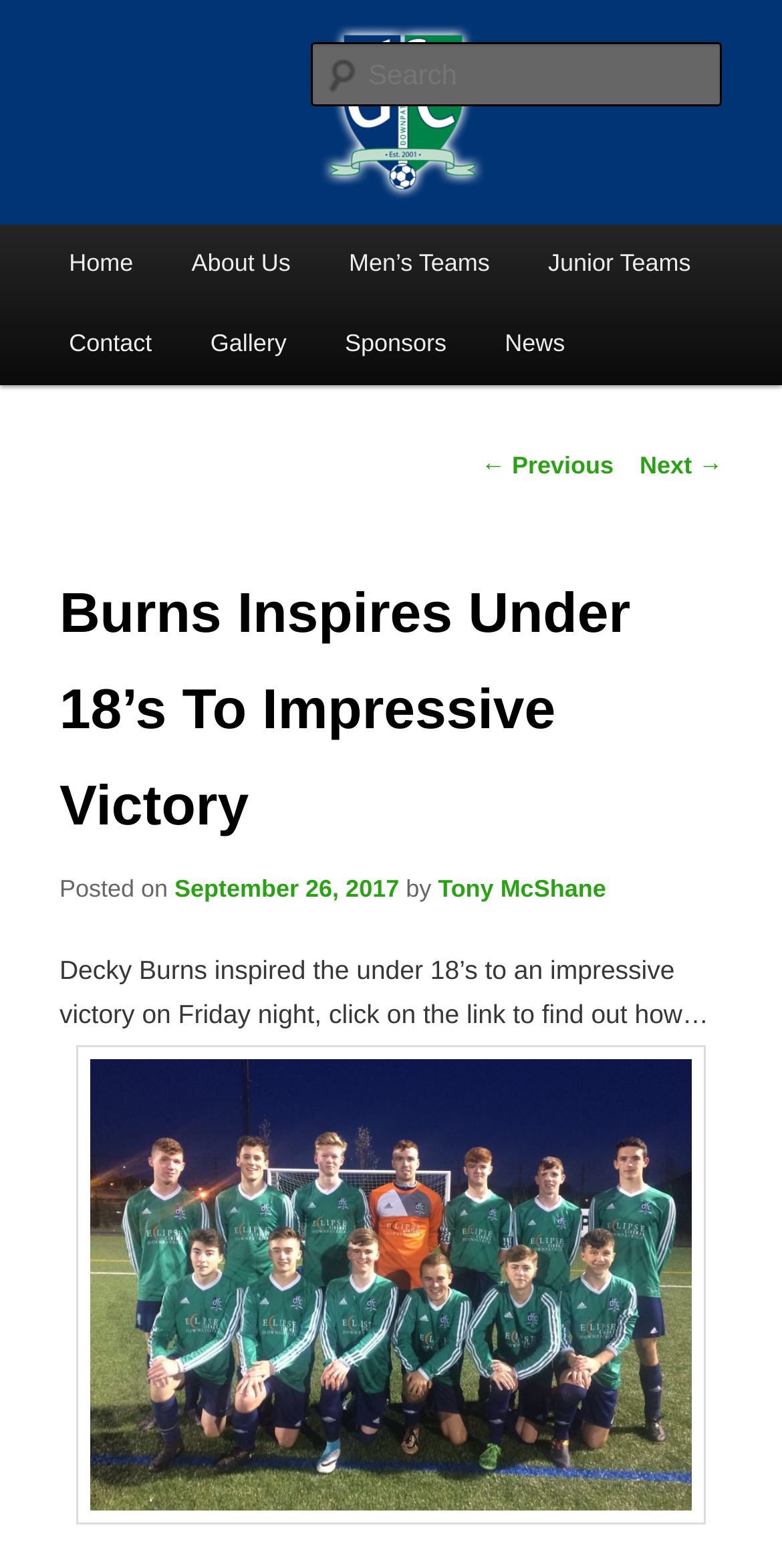Please specify the coordinates of the bounding box for the element that should be clicked to carry out this instruction: "Search for something". The coordinates must be four float numbers between 0 and 1, formatted as [left, top, right, bottom].

[0.396, 0.027, 0.924, 0.068]